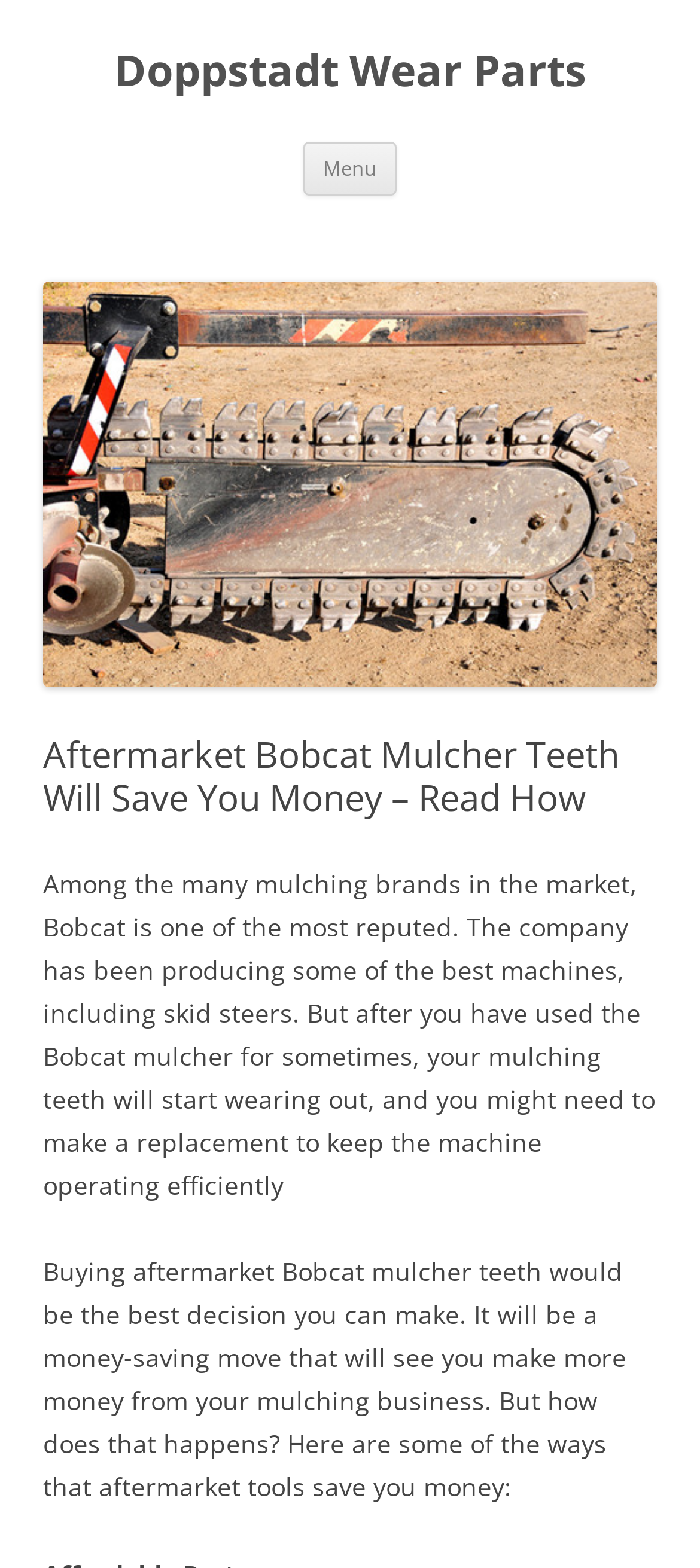What is the benefit of buying aftermarket mulcher teeth?
From the details in the image, answer the question comprehensively.

The webpage explains that buying aftermarket Bobcat mulcher teeth can be a cost-effective decision, leading to increased profits in the mulching business.